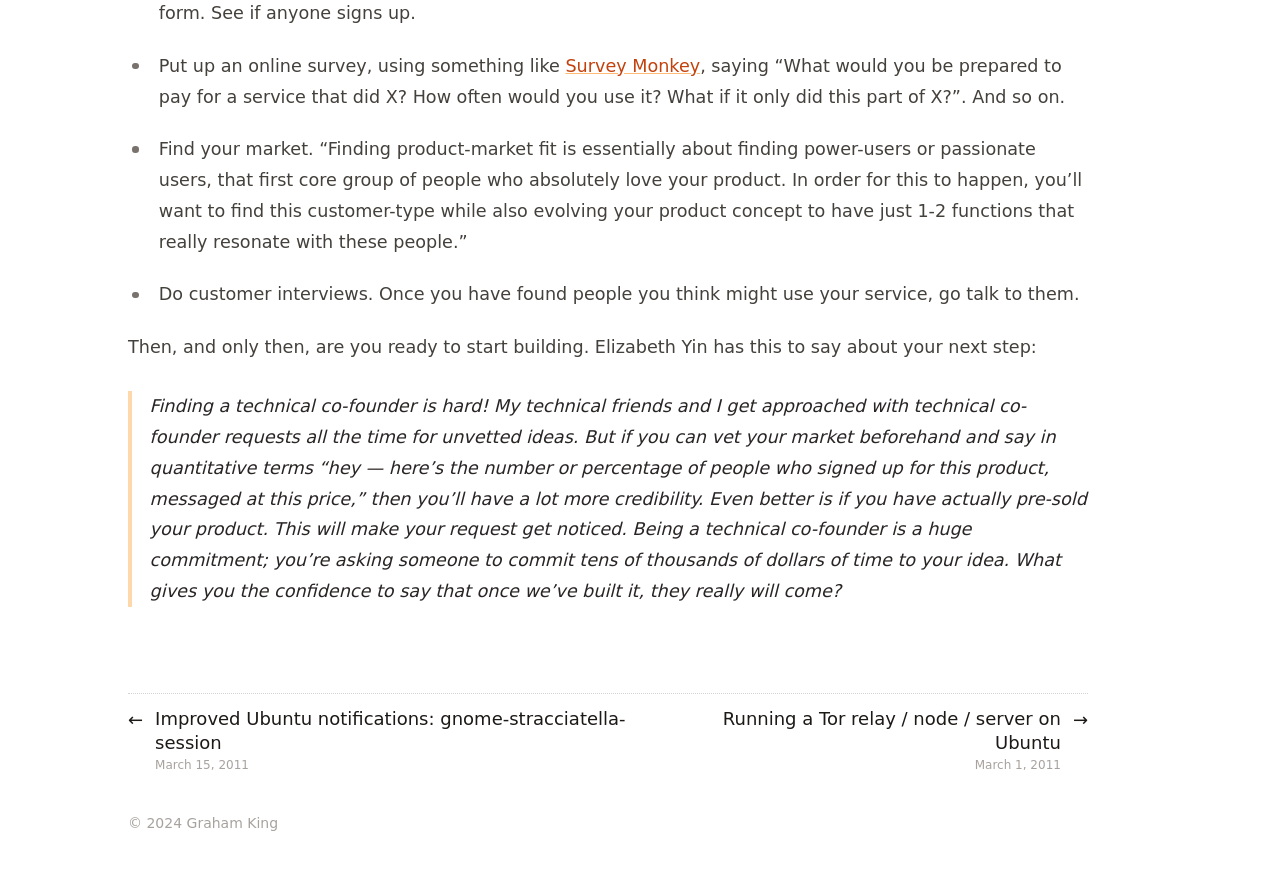Provide the bounding box coordinates for the specified HTML element described in this description: "Survey Monkey". The coordinates should be four float numbers ranging from 0 to 1, in the format [left, top, right, bottom].

[0.442, 0.064, 0.547, 0.087]